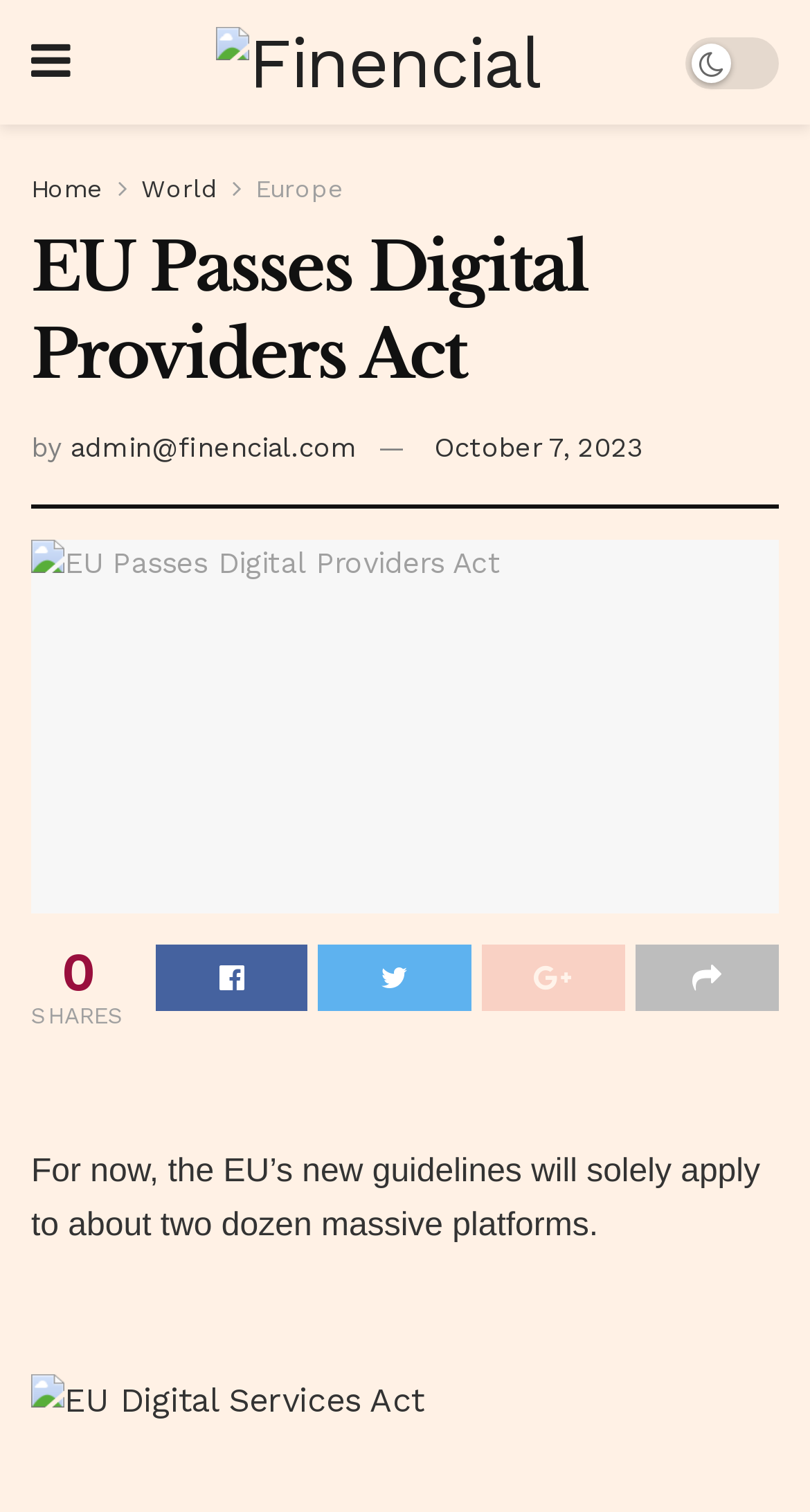Please specify the bounding box coordinates of the element that should be clicked to execute the given instruction: 'share article'. Ensure the coordinates are four float numbers between 0 and 1, expressed as [left, top, right, bottom].

[0.192, 0.624, 0.38, 0.668]